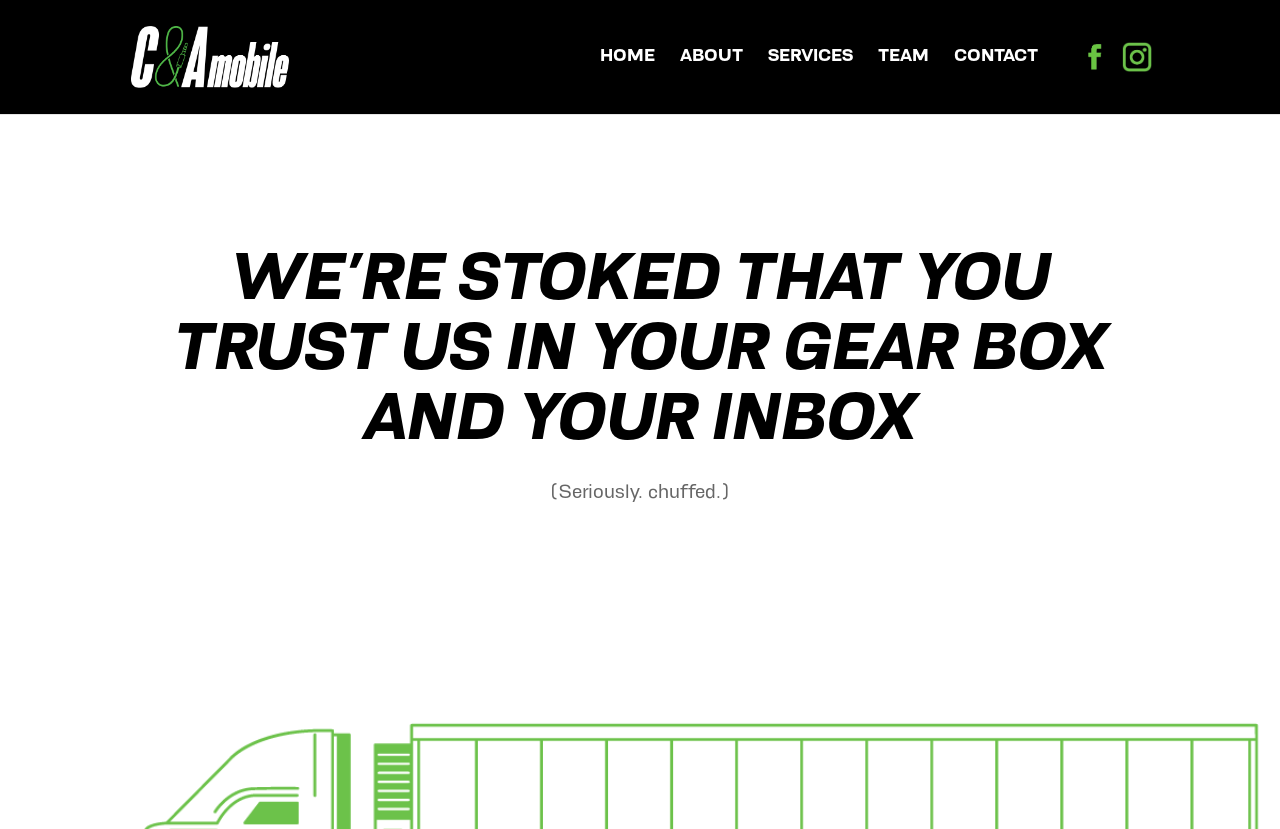Please analyze the image and give a detailed answer to the question:
What is the tone of the message?

The tone of the message can be determined by looking at the heading, which says 'WE’RE STOKED THAT YOU TRUST US IN YOUR GEAR BOX AND YOUR INBOX'. The use of the word 'stoked' and the phrase 'Seriously. chuffed.' suggests a tone of appreciation and gratitude.